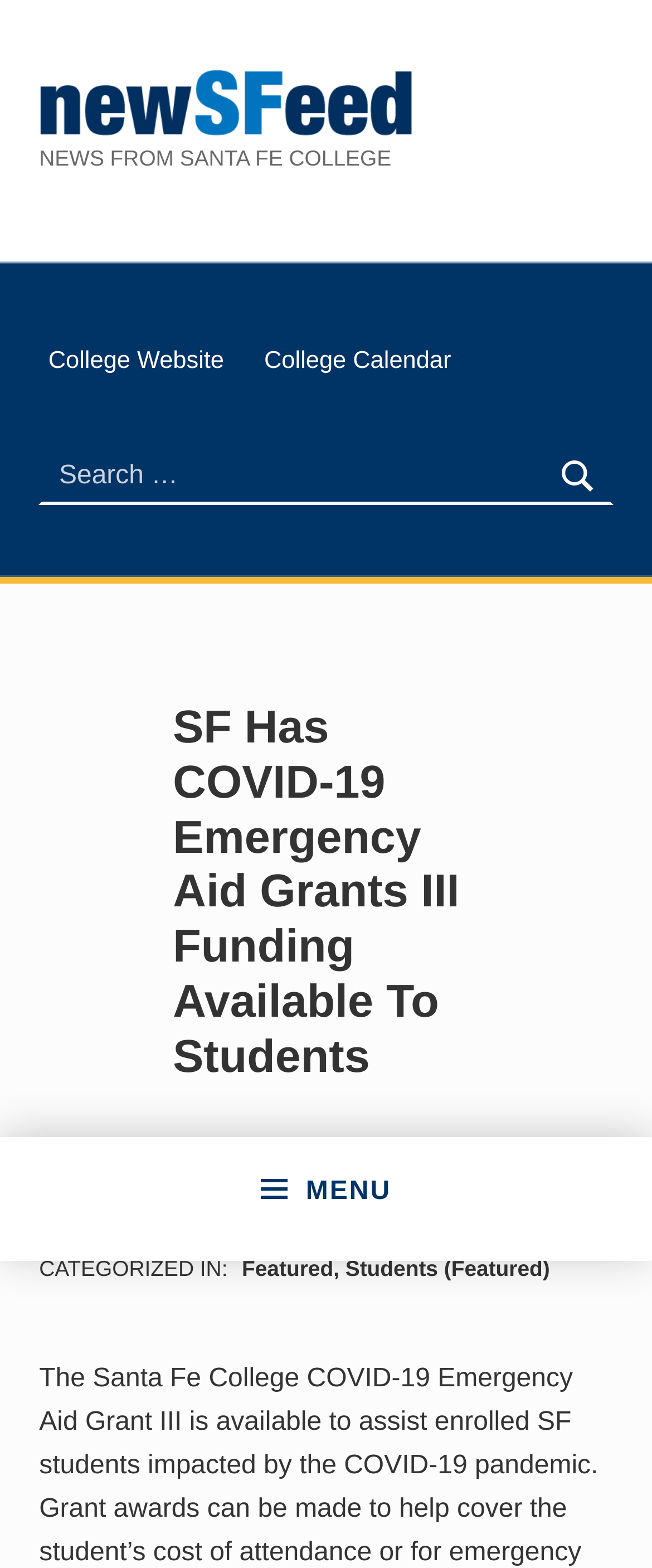What is the purpose of the search box?
Utilize the information in the image to give a detailed answer to the question.

I found a search box in the header section of the webpage, which has a label 'Search for:'. This suggests that the purpose of the search box is to search for something on the website.